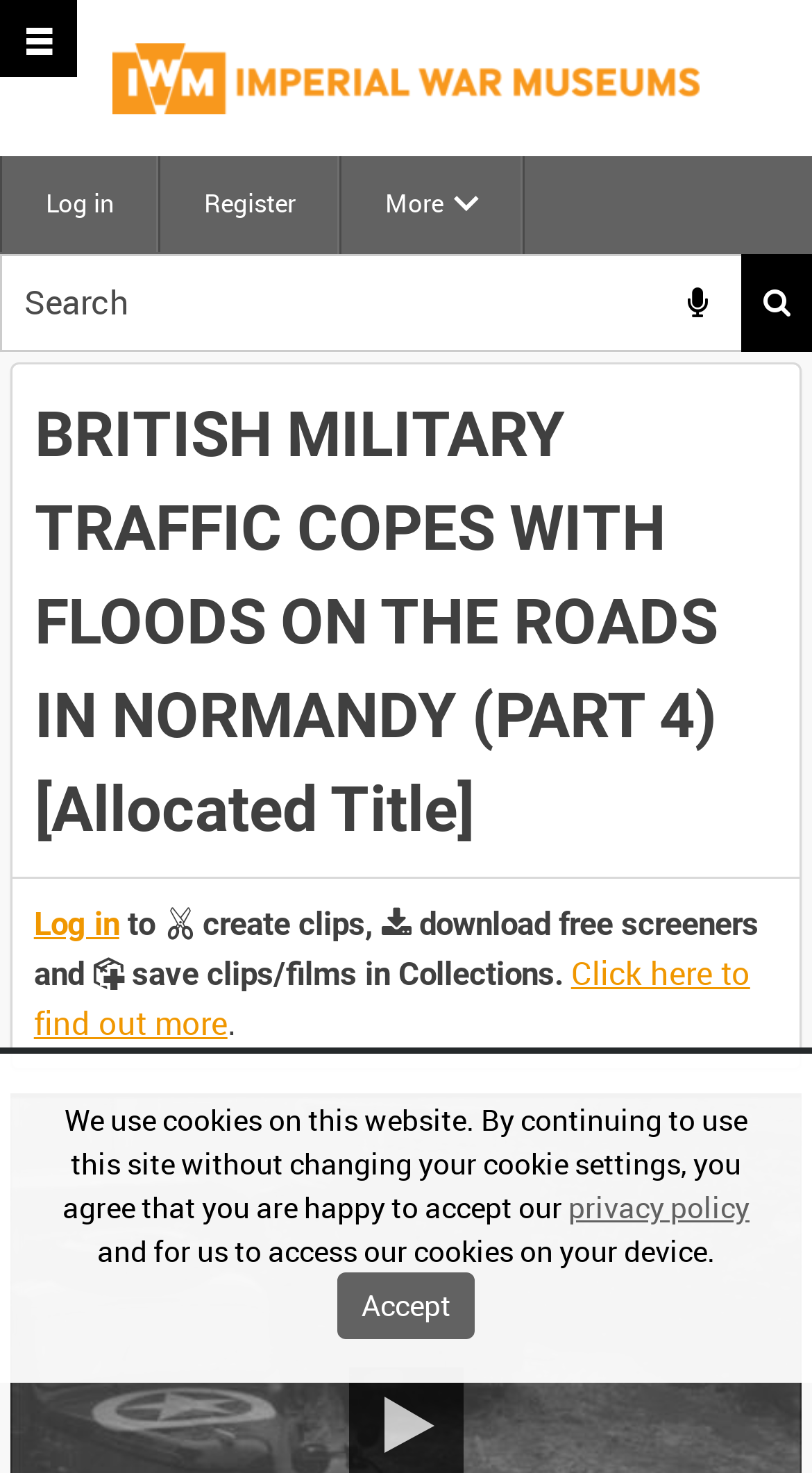Based on the image, give a detailed response to the question: What is the purpose of the searchbox?

I inferred the answer by looking at the searchbox and its corresponding button, which has a search icon and the text 'Search', indicating that the searchbox is used for searching.